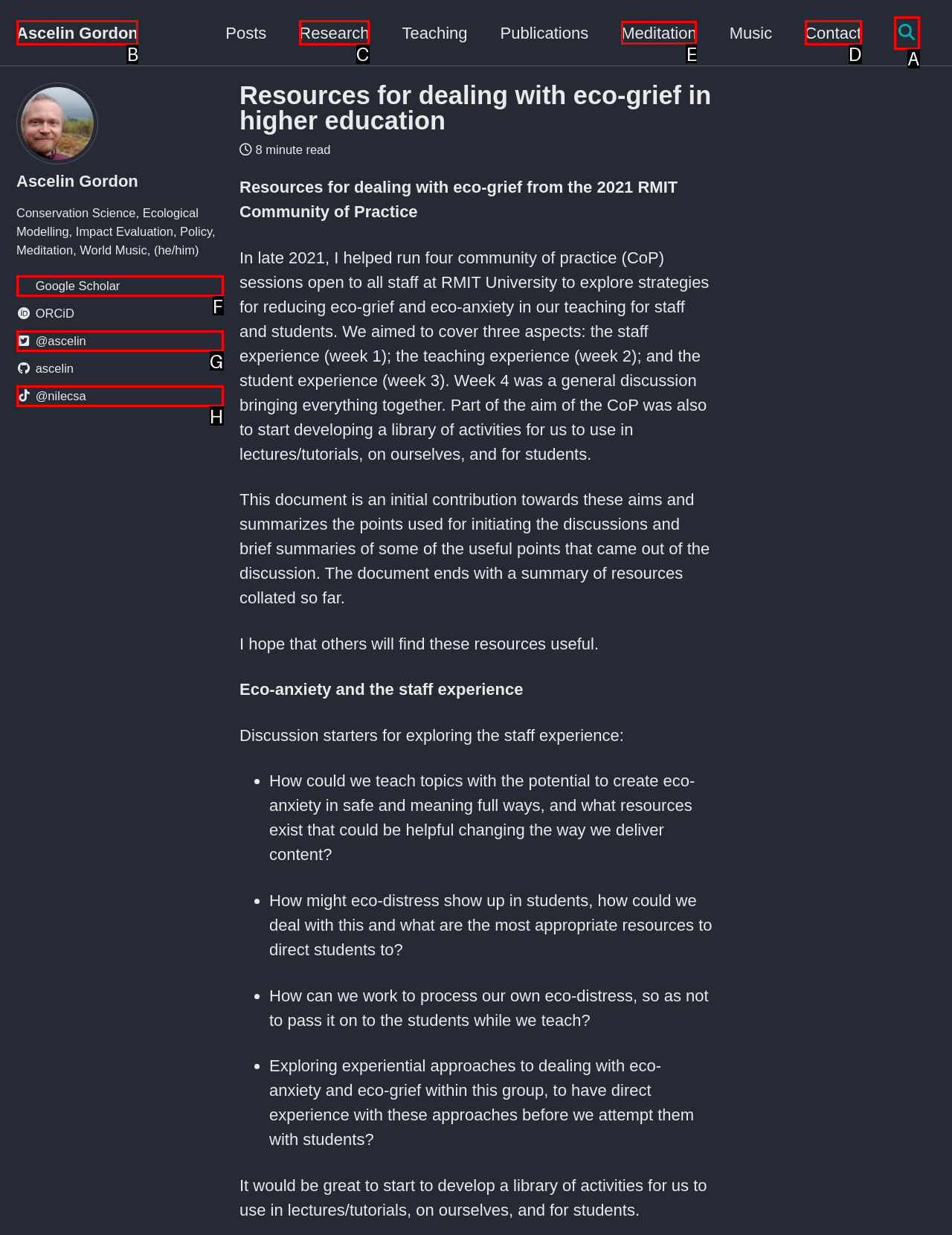Specify the letter of the UI element that should be clicked to achieve the following: Check the 'Meditation' link
Provide the corresponding letter from the choices given.

E